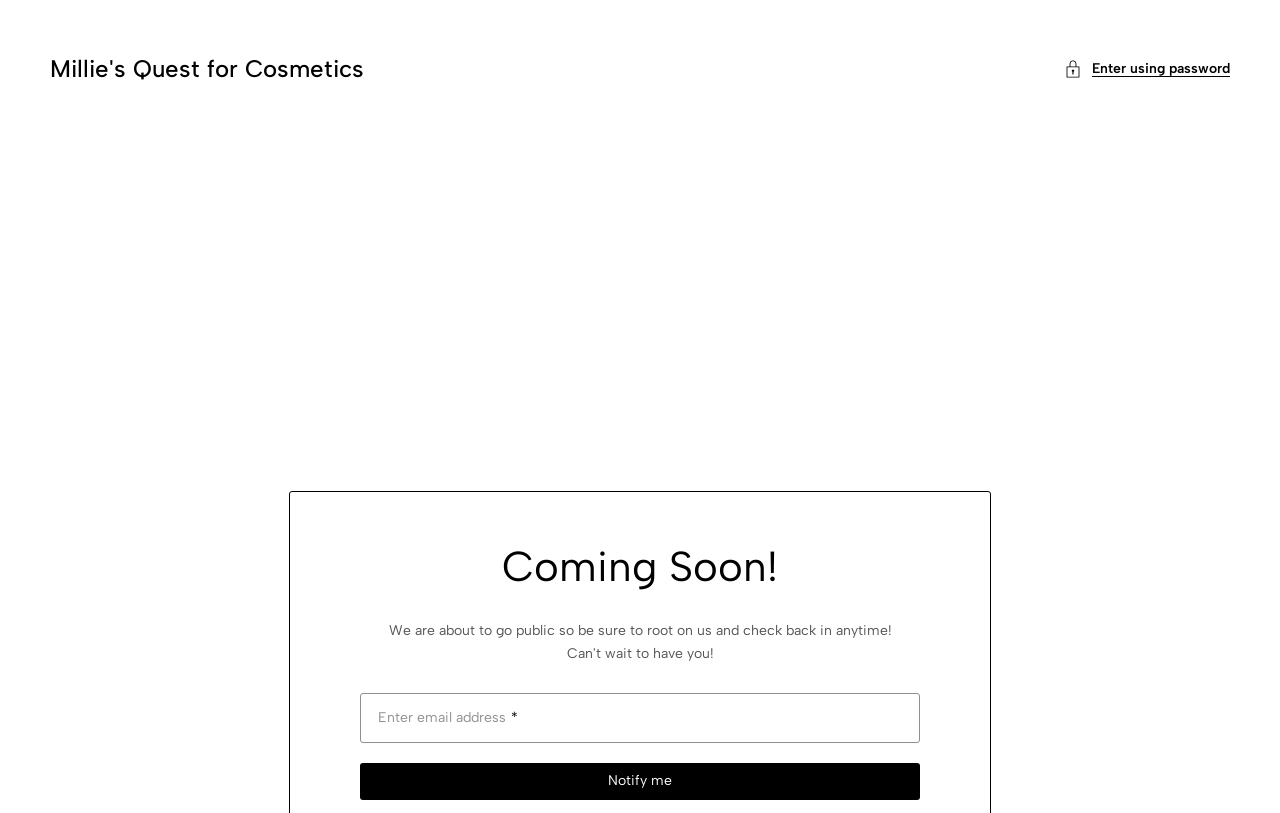What is the purpose of the password-form-popup?
Using the visual information, reply with a single word or short phrase.

To enter using password